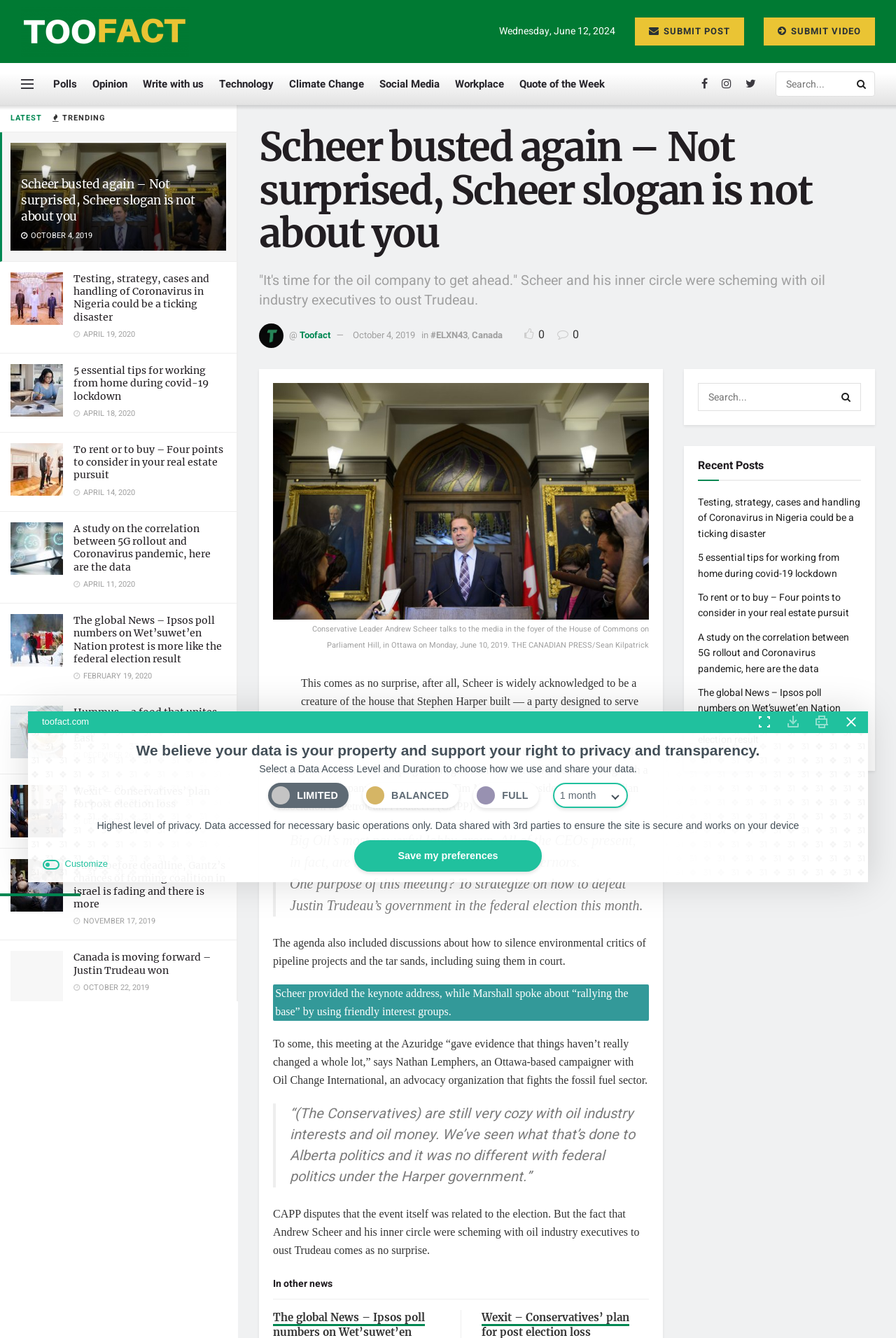Could you specify the bounding box coordinates for the clickable section to complete the following instruction: "Click the 'LOAD MORE' button"?

[0.081, 0.944, 0.183, 0.965]